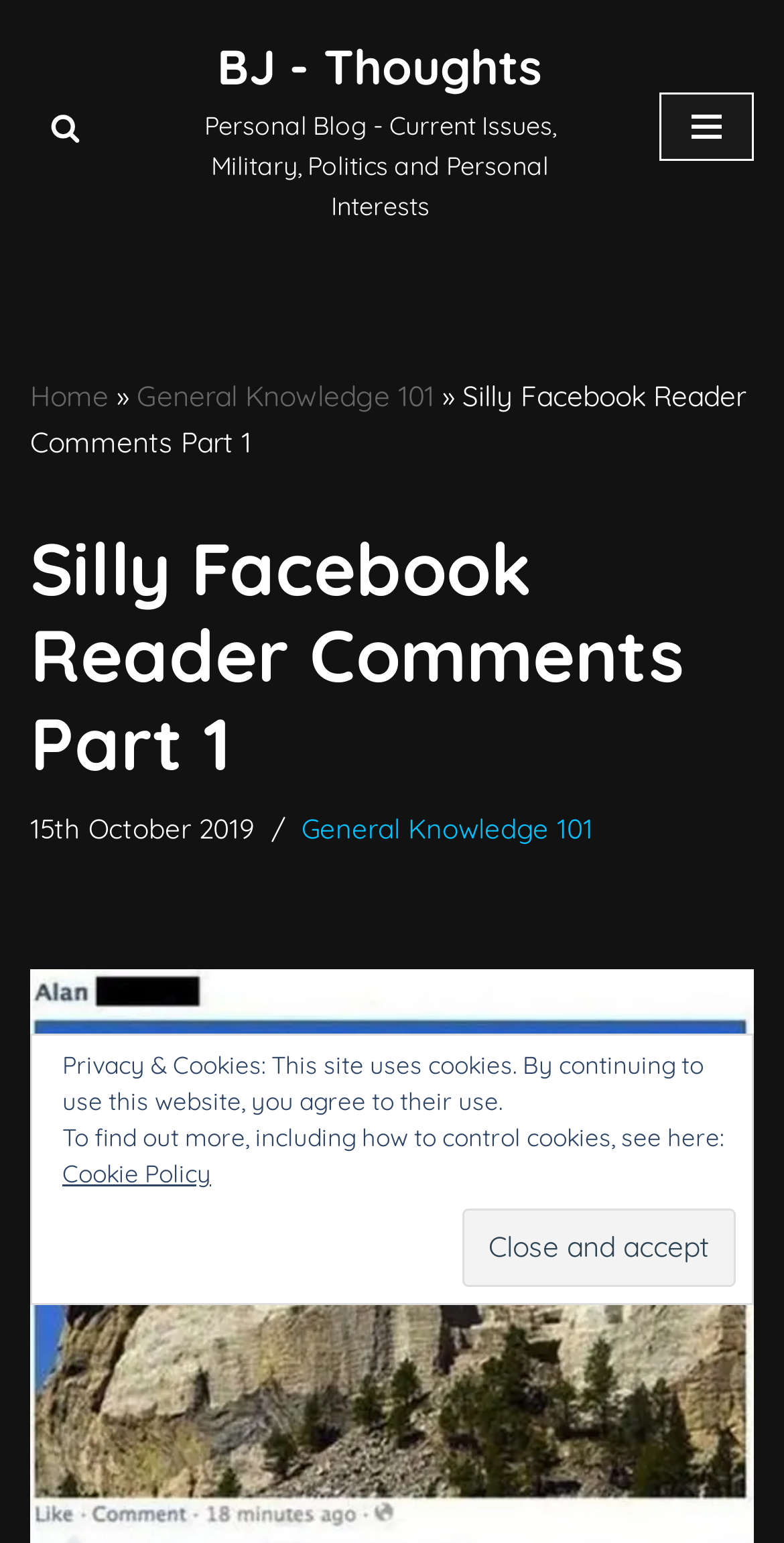What is the name of the blog?
Look at the image and respond with a one-word or short-phrase answer.

BJ - Thoughts